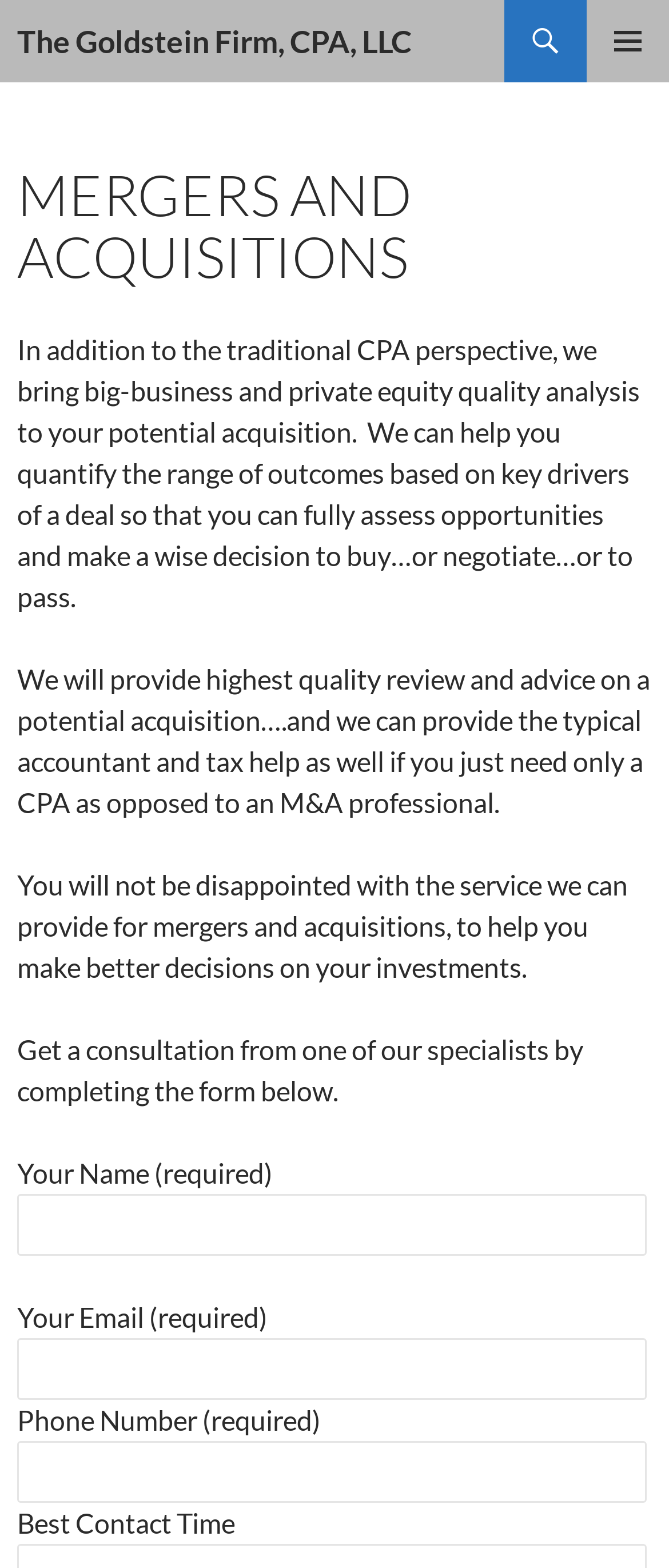Give a one-word or one-phrase response to the question:
What is the name of the firm?

The Goldstein Firm, CPA, LLC